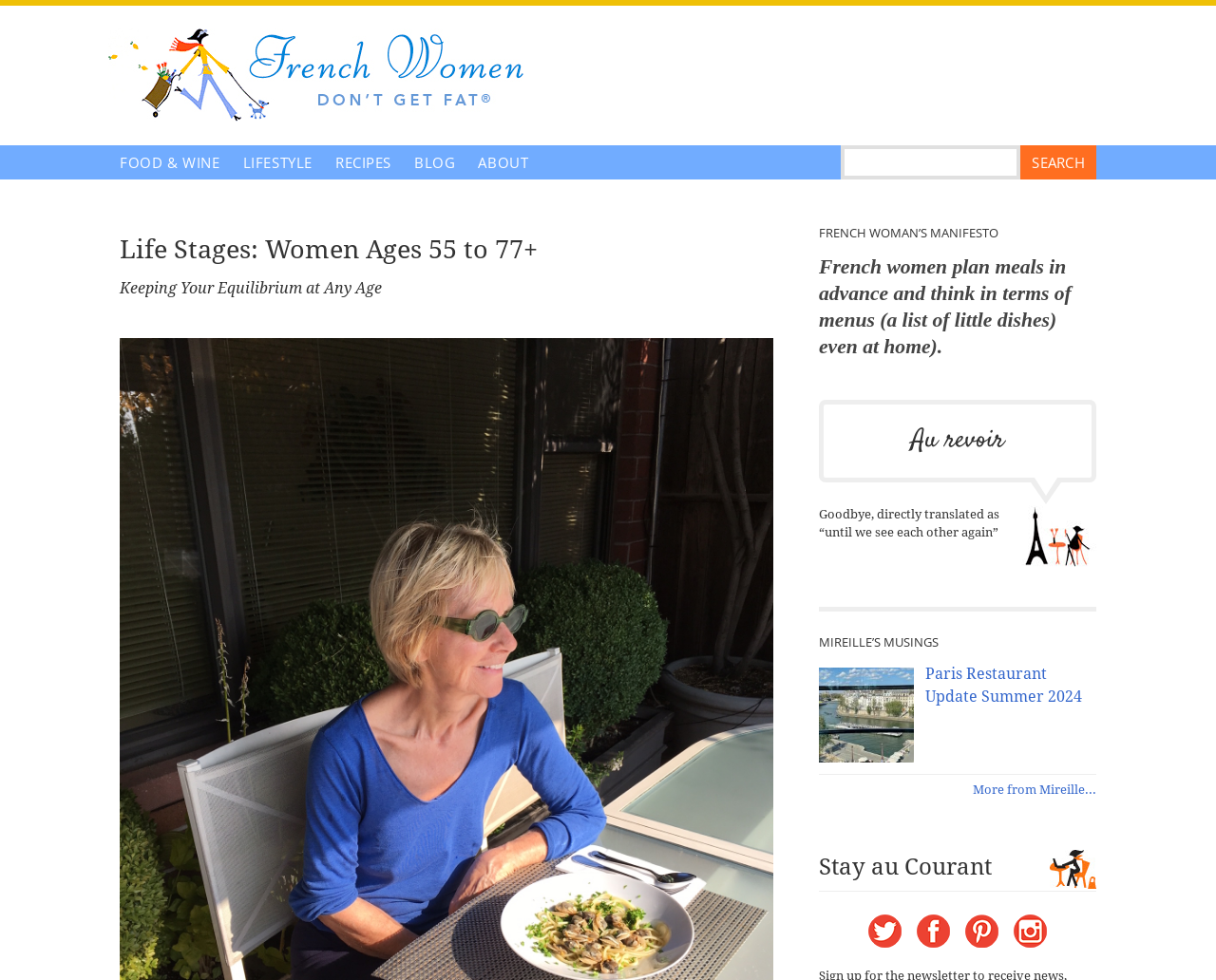Can you find the bounding box coordinates for the UI element given this description: "alt="French Women Don't Get Fat""? Provide the coordinates as four float numbers between 0 and 1: [left, top, right, bottom].

[0.089, 0.029, 0.911, 0.125]